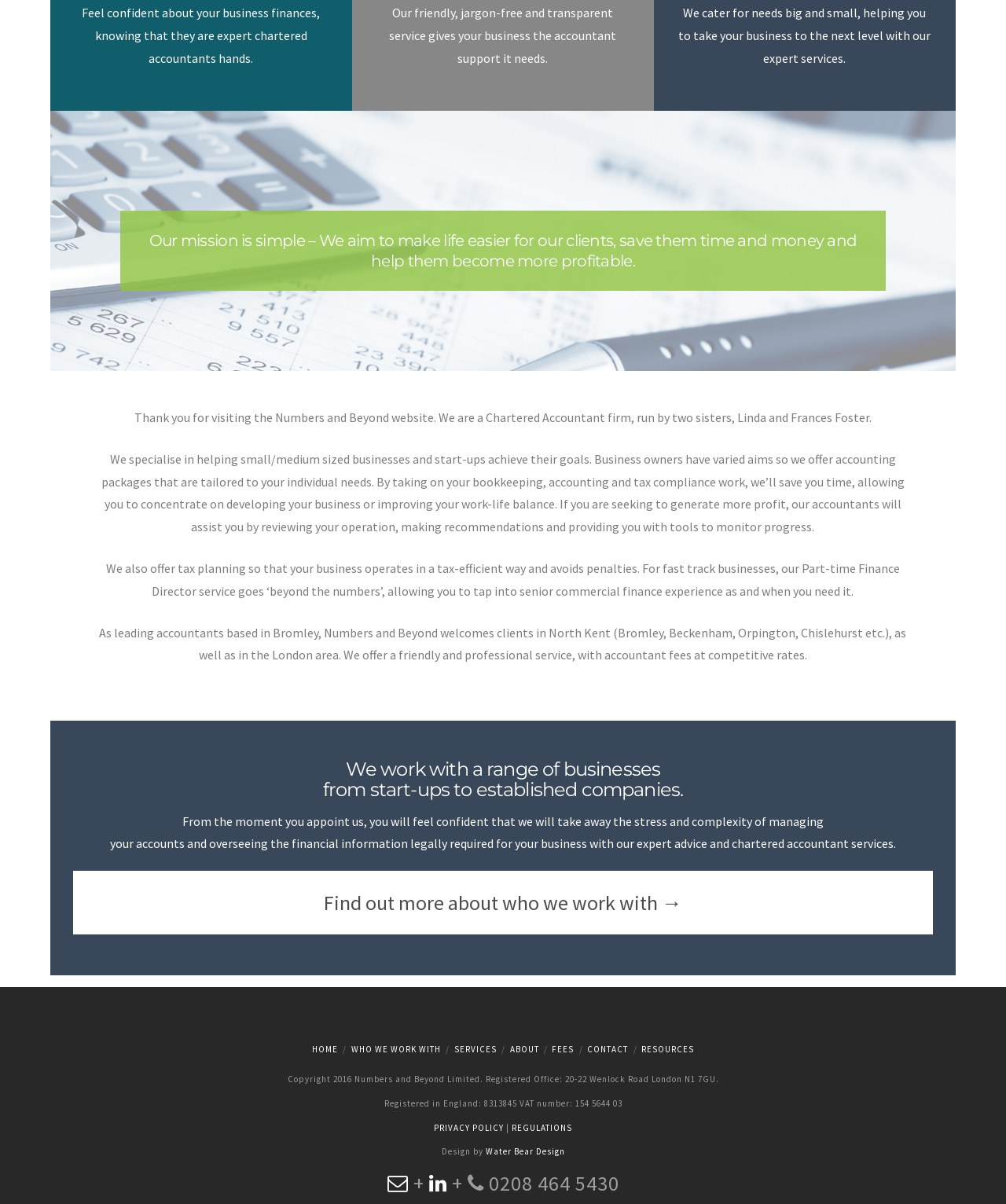What is the purpose of their Part-time Finance Director service?
Answer the question with detailed information derived from the image.

The webpage explains that their Part-time Finance Director service goes 'beyond the numbers', allowing fast track businesses to tap into senior commercial finance experience as and when they need it.